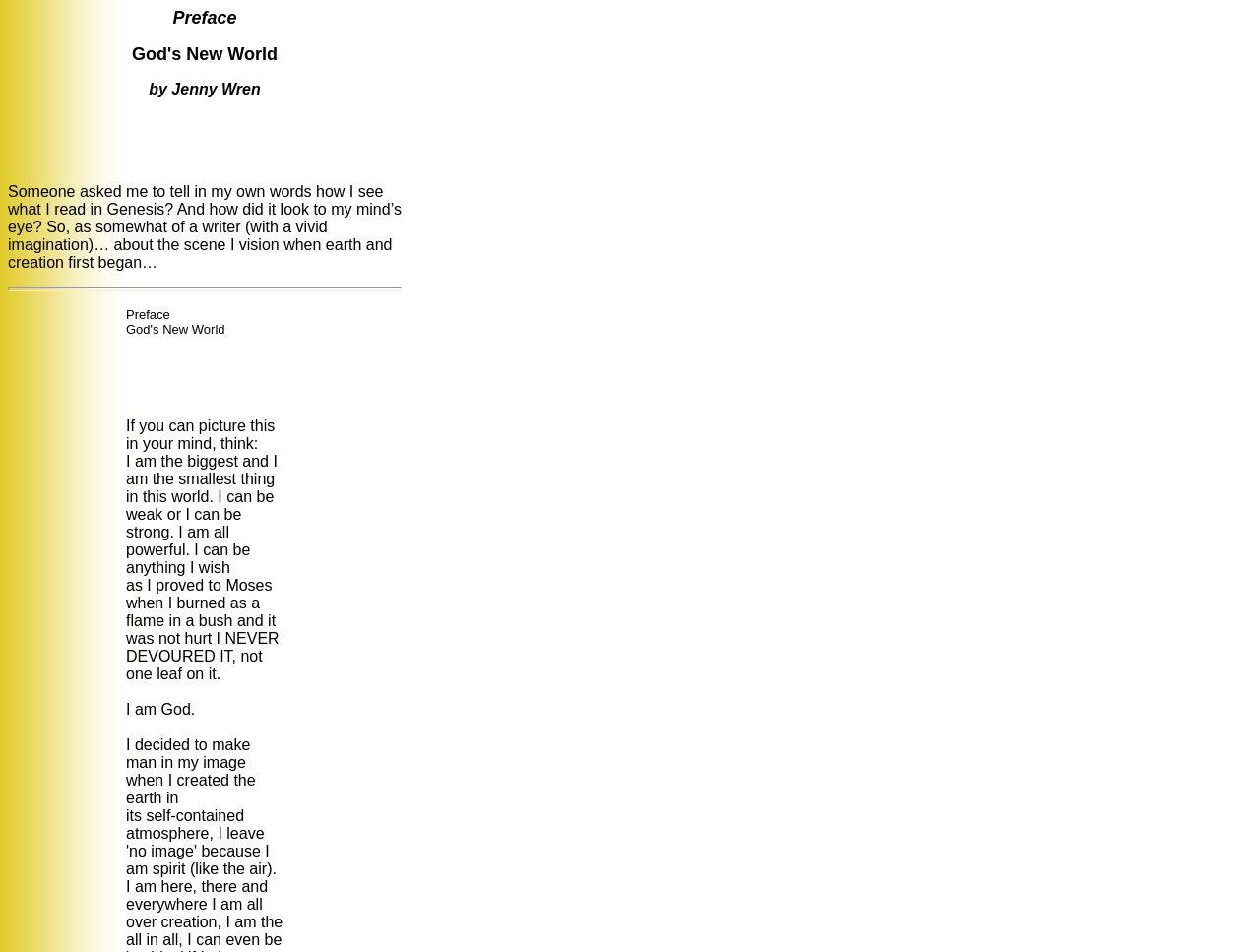Give a concise answer using only one word or phrase for this question:
What is the author's intention in the preface?

To describe Genesis